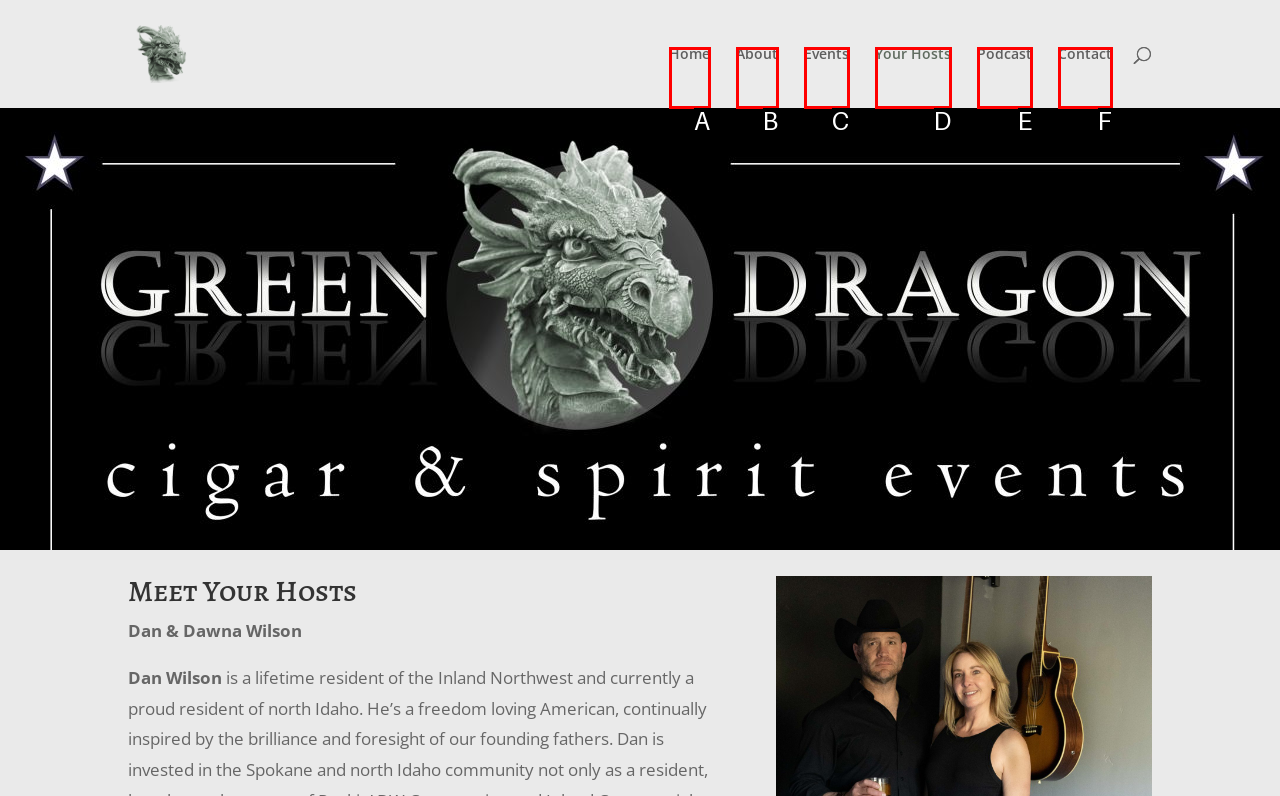Determine the HTML element that best matches this description: Your Hosts from the given choices. Respond with the corresponding letter.

D